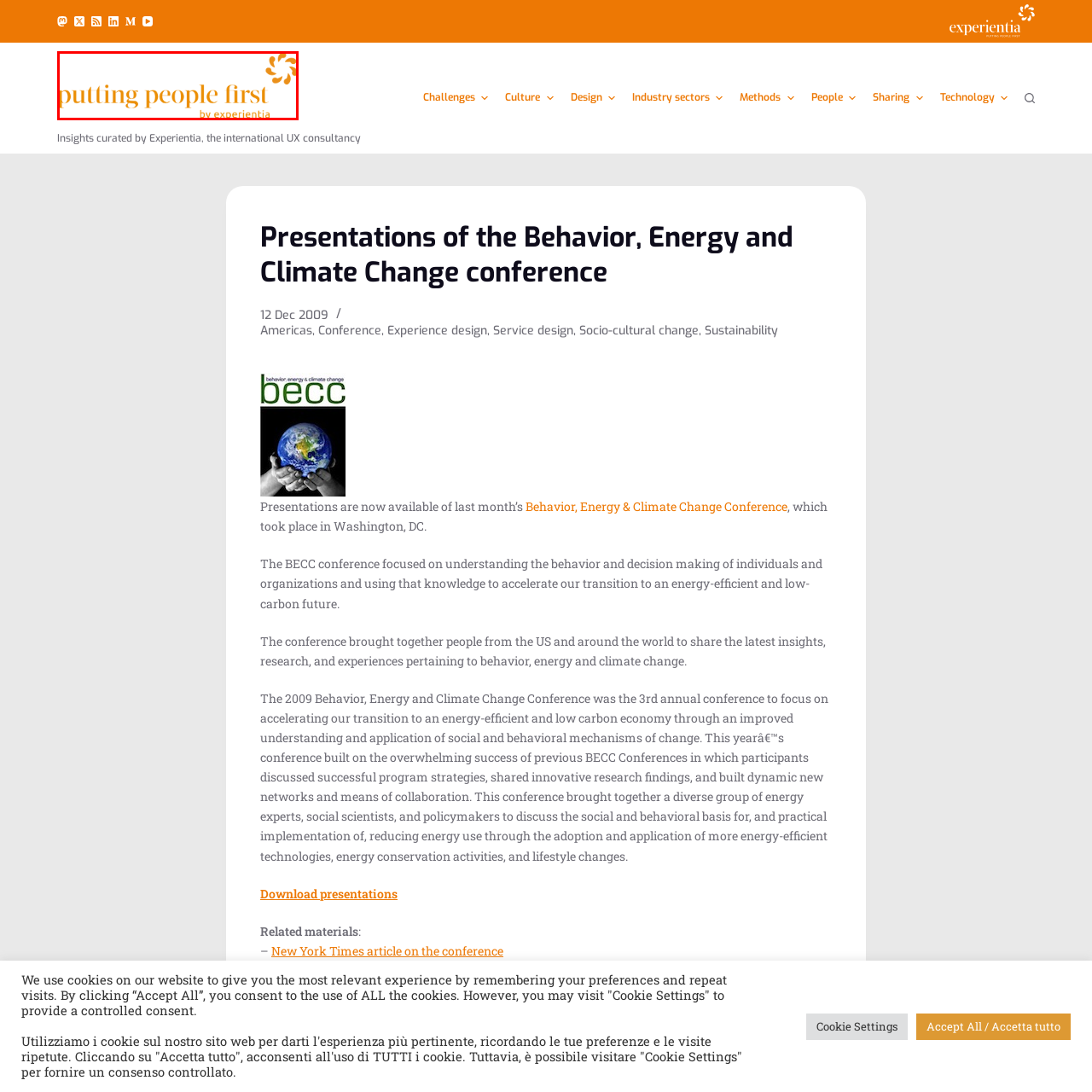Describe meticulously the scene encapsulated by the red boundary in the image.

The image features the slogan "putting people first" prominently displayed in a bold, stylized orange font, accompanied by the branding "by experientia." This visual emphasizes the human-centered approach championed by Experientia, an international consultancy focused on user experience. The design reflects a commitment to prioritize the needs and perspectives of individuals, aligning with contemporary values of empathy and engagement in various fields, including design and technology. The playful swirl element in the logo adds a dynamic touch, suggesting creativity and innovation in their methodologies.